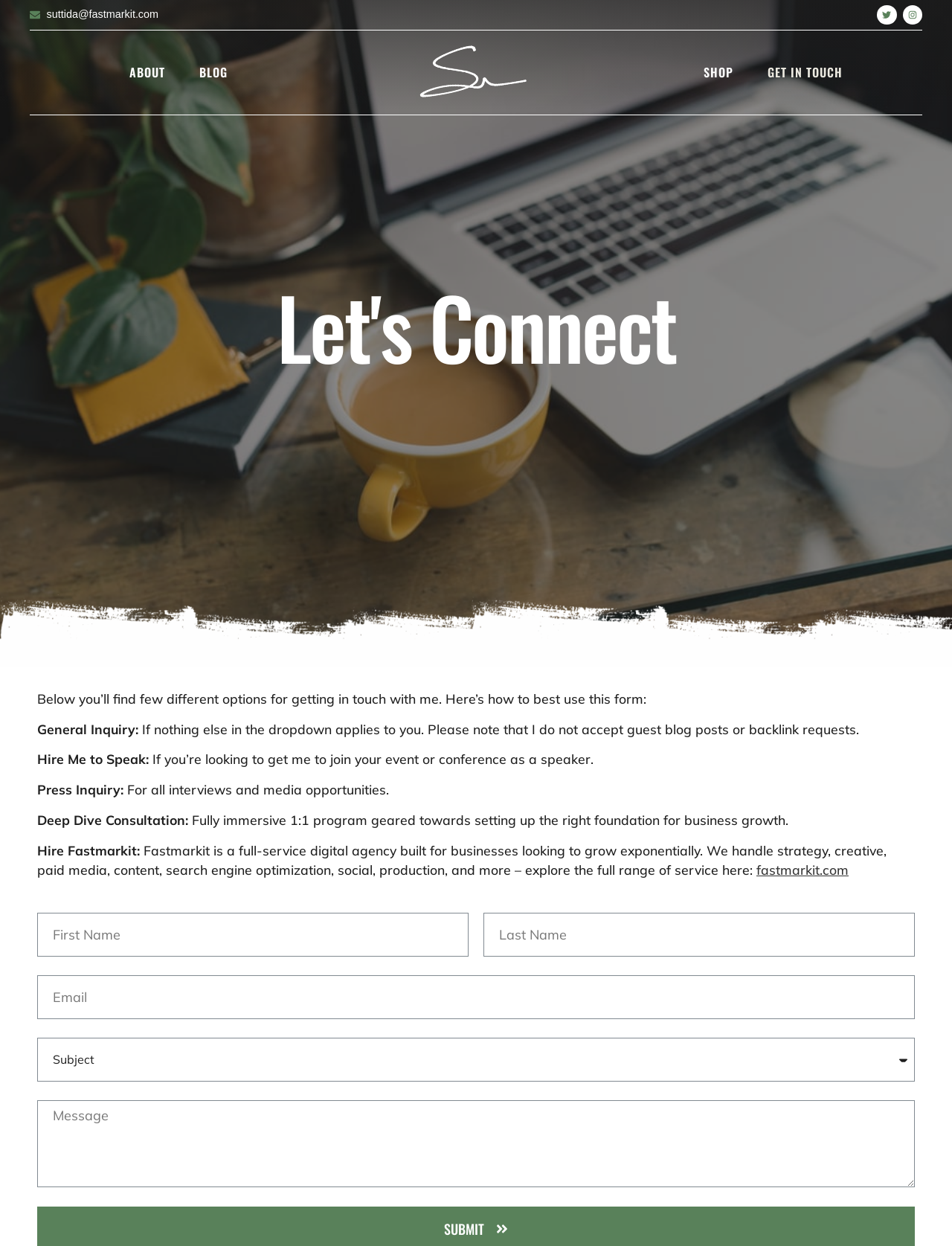Can you show the bounding box coordinates of the region to click on to complete the task described in the instruction: "Visit 'Reservations page'"?

None